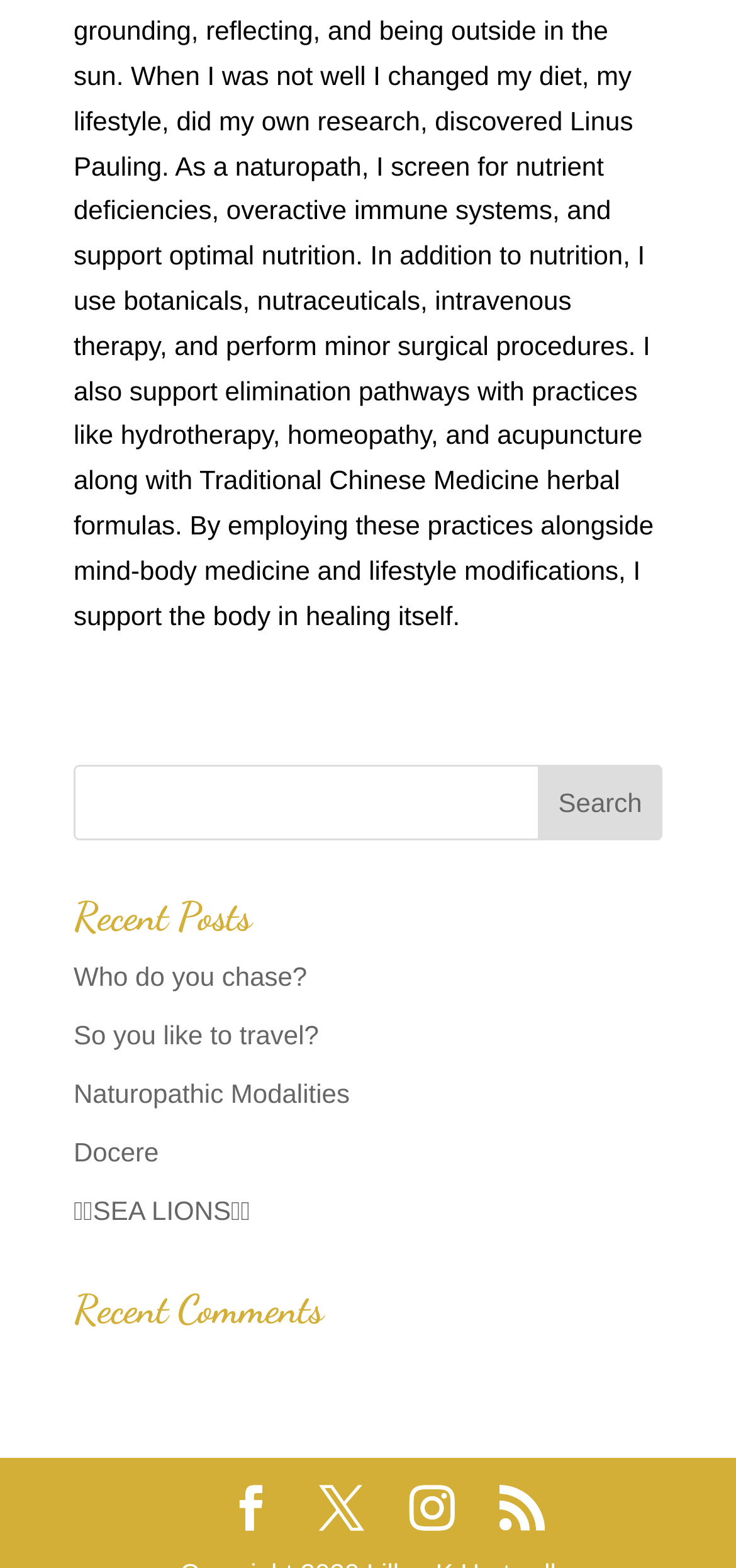Consider the image and give a detailed and elaborate answer to the question: 
What is the position of the 'Search' button?

The 'Search' button has a bounding box with coordinates [0.731, 0.488, 0.9, 0.536], indicating that it is located at the top-right of the webpage.